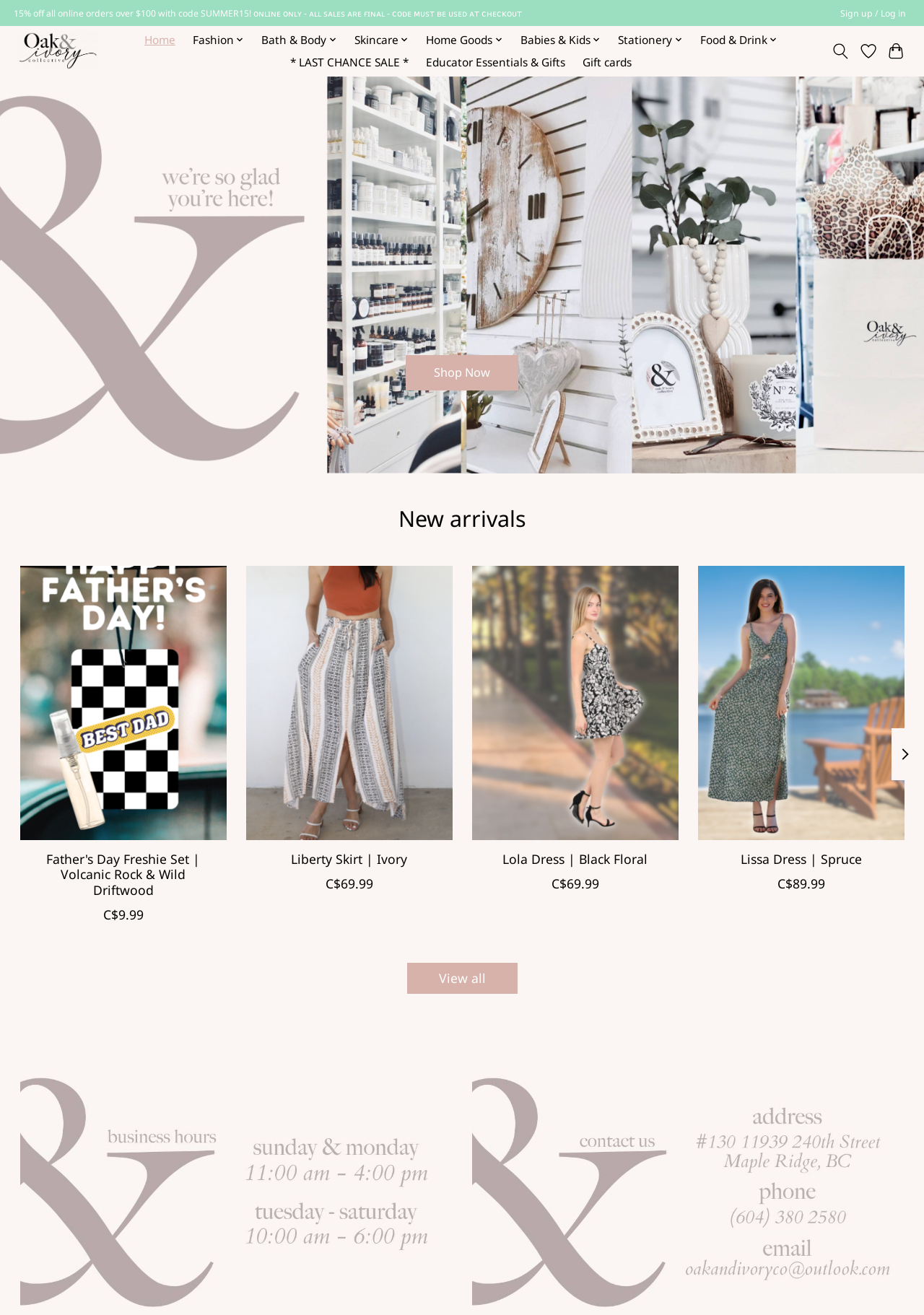Determine the bounding box coordinates for the area that needs to be clicked to fulfill this task: "Shop now". The coordinates must be given as four float numbers between 0 and 1, i.e., [left, top, right, bottom].

[0.432, 0.267, 0.568, 0.297]